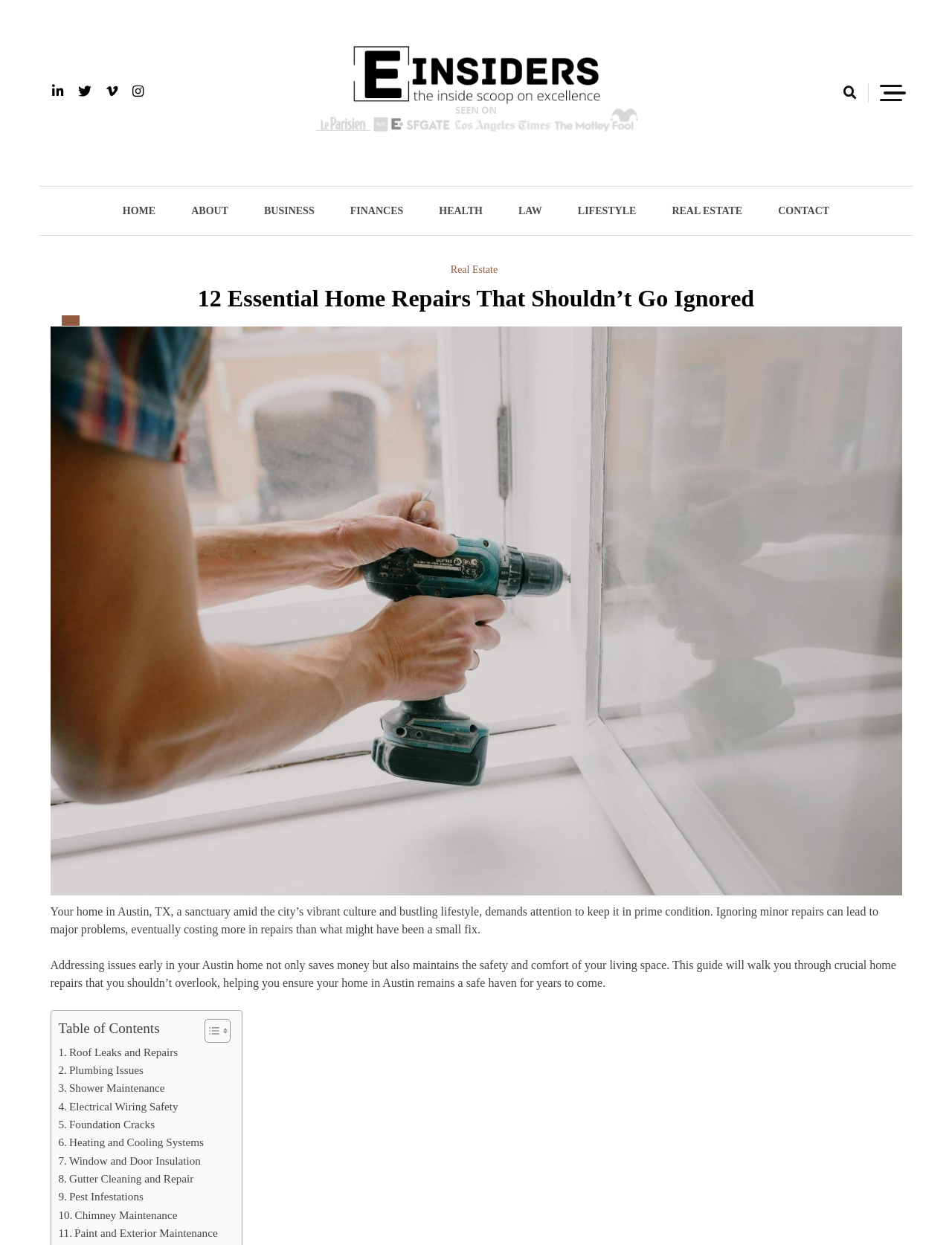Analyze the image and answer the question with as much detail as possible: 
What is the topic of the article?

The topic of the article is 'Home Repairs' which is indicated by the heading '12 Essential Home Repairs That Shouldn’t Go Ignored' located at the top of the article, with a bounding box of [0.208, 0.229, 0.792, 0.25]. The article discusses the importance of addressing home repairs in Austin, TX.